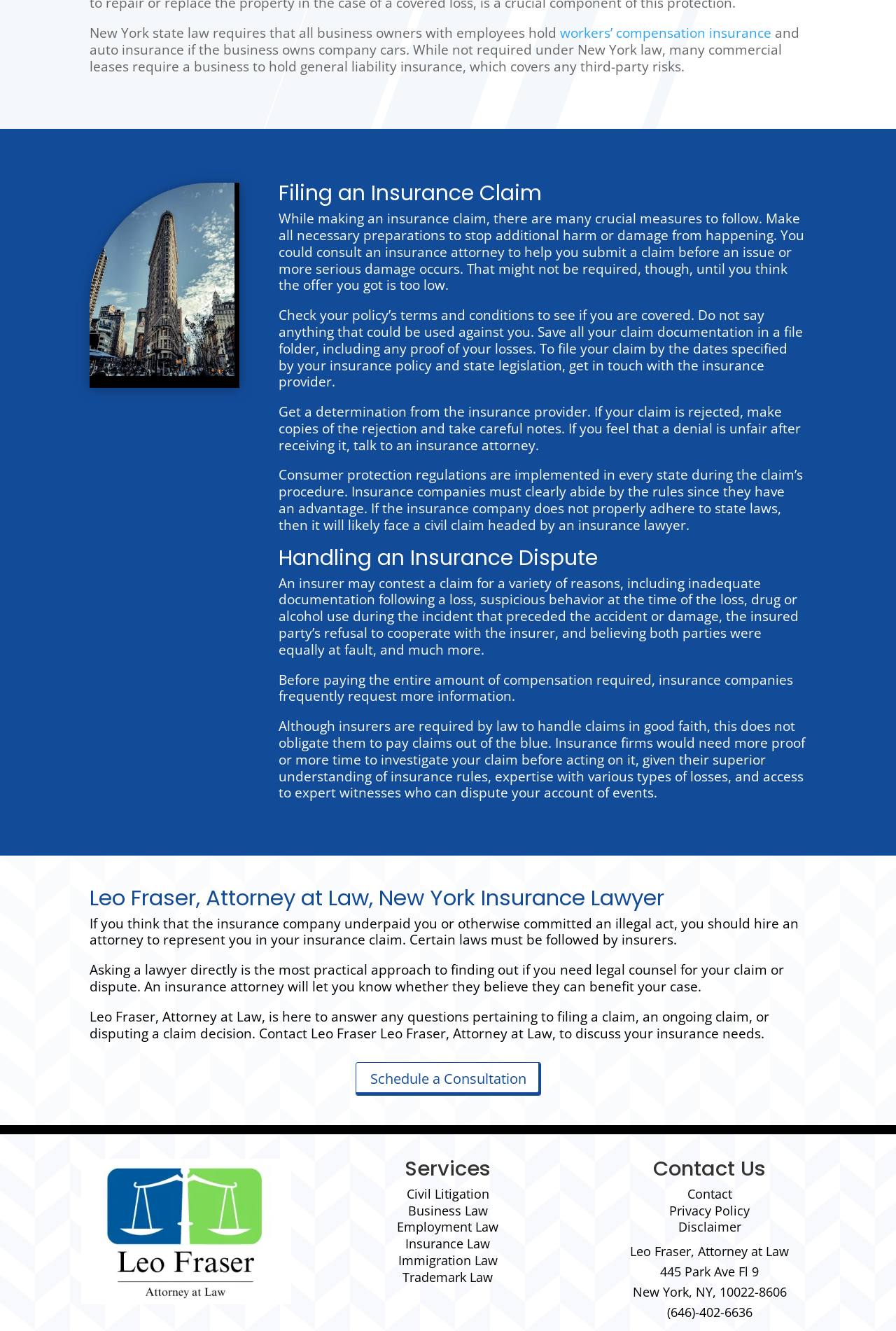Determine the bounding box coordinates of the clickable region to carry out the instruction: "Learn about insurance law".

[0.453, 0.928, 0.547, 0.941]